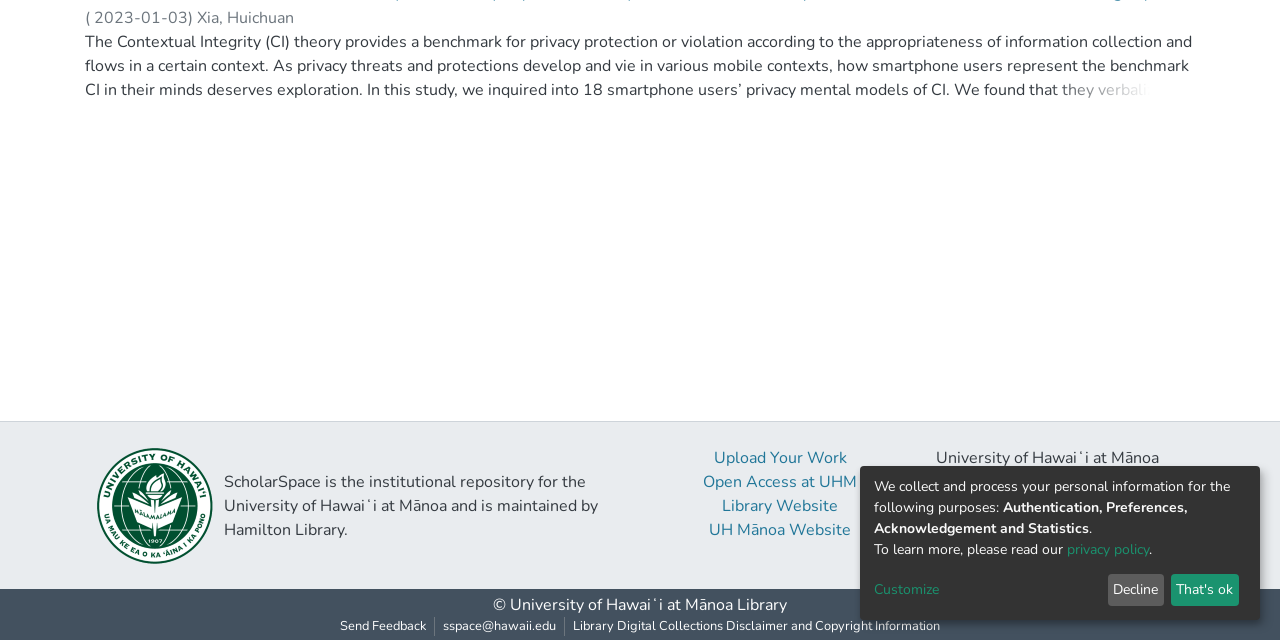Please find the bounding box for the following UI element description. Provide the coordinates in (top-left x, top-left y, bottom-right x, bottom-right y) format, with values between 0 and 1: UH Mānoa Website

[0.554, 0.811, 0.665, 0.845]